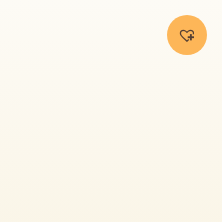What is the color of the button's background?
Look at the image and respond with a single word or a short phrase.

Warm orange